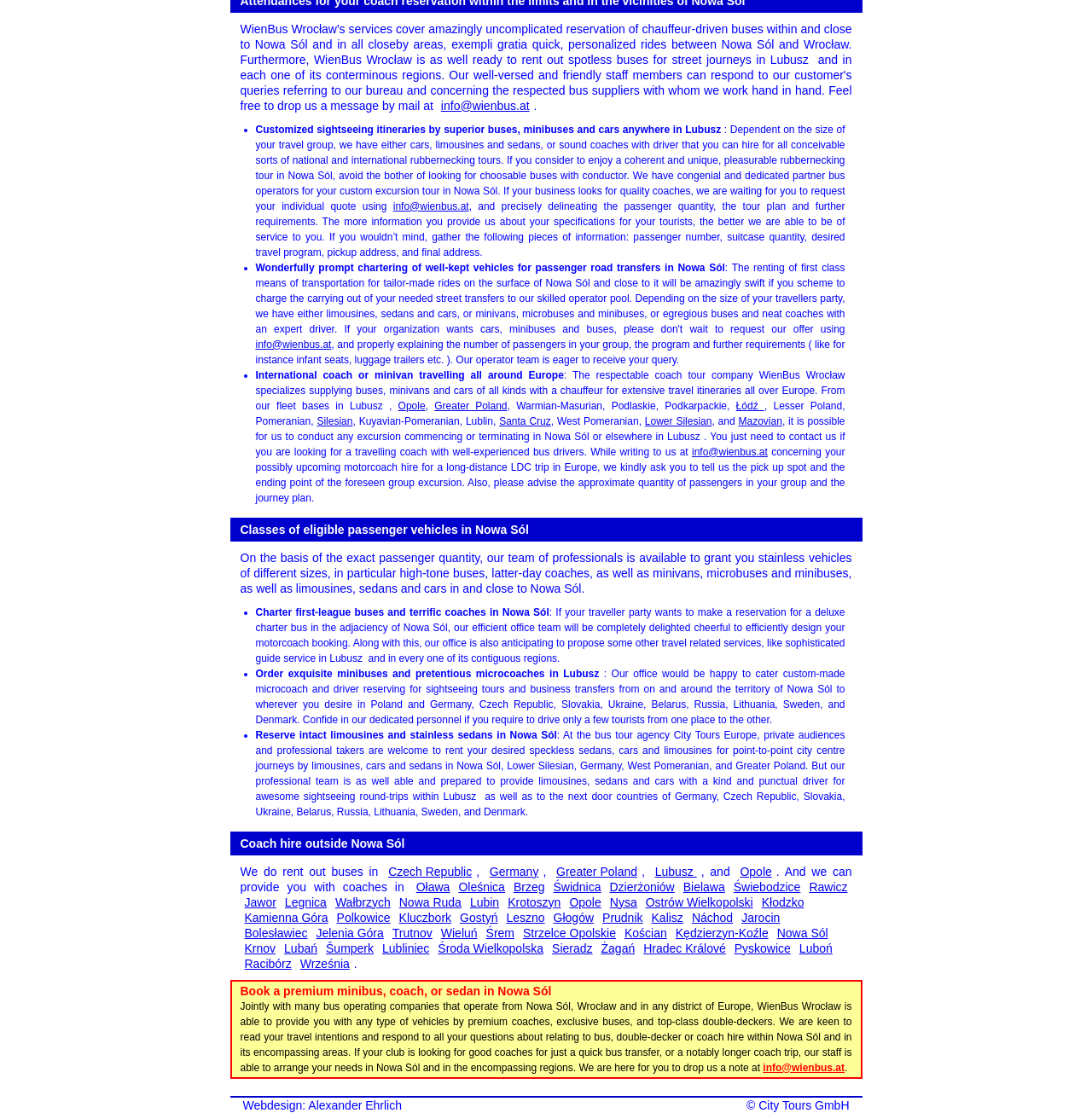Reply to the question below using a single word or brief phrase:
What information is required for a quote?

Passenger number, suitcase quantity, desired travel program, pickup address, and final address